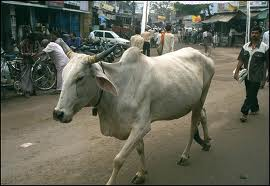Are humans and animals coexisting in this scene?
Refer to the image and offer an in-depth and detailed answer to the question.

The caption explicitly states that the scene showcases the 'unique coexistence of humans and animals in Indian society', and the image depicts the cow walking among vehicles and pedestrians, illustrating this coexistence.